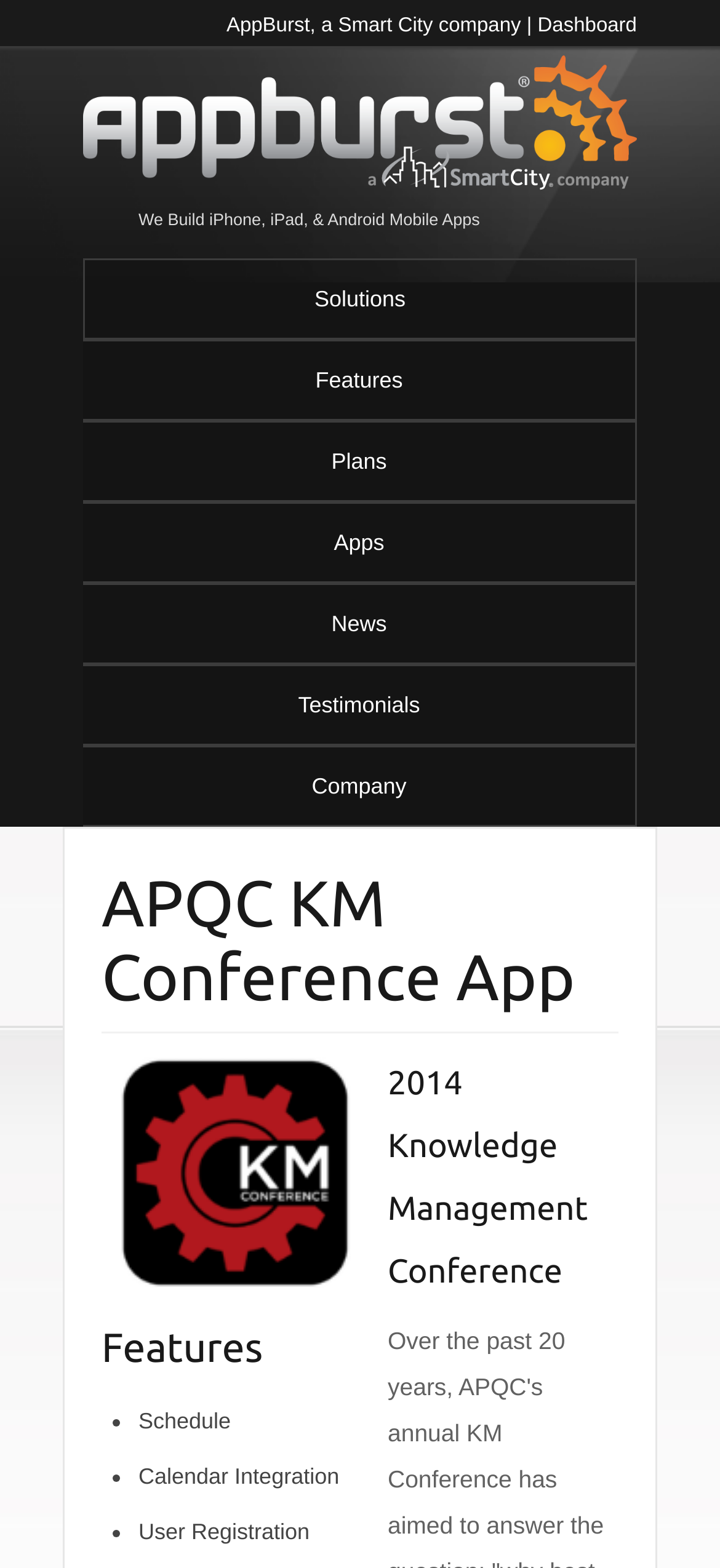Present a detailed account of what is displayed on the webpage.

The webpage is about the APQC's 2014 KM Conference App, which offers complete conference details. At the top left corner, there is a logo of the company, accompanied by a tagline "We Build iPhone, iPad, & Android Mobile Apps". Below the logo, there are several navigation links, including "Solutions", "Features", "Plans", "Apps", "News", "Testimonials", and "Company", which are aligned horizontally and take up most of the top section of the page.

In the middle section of the page, there is a large heading "APQC KM Conference App" followed by an image related to the conference app. Below the image, there is another heading "Features" which is followed by a list of bullet points, including "Schedule", "Calendar Integration", and "User Registration". These features are likely related to the conference app.

At the bottom left corner, there is a heading "2014 Knowledge Management Conference", which suggests that the conference is the main topic of the webpage. There are also two links at the top right corner, "AppBurst, a Smart City company" and "Dashboard", which may provide additional information or functionality related to the conference app.